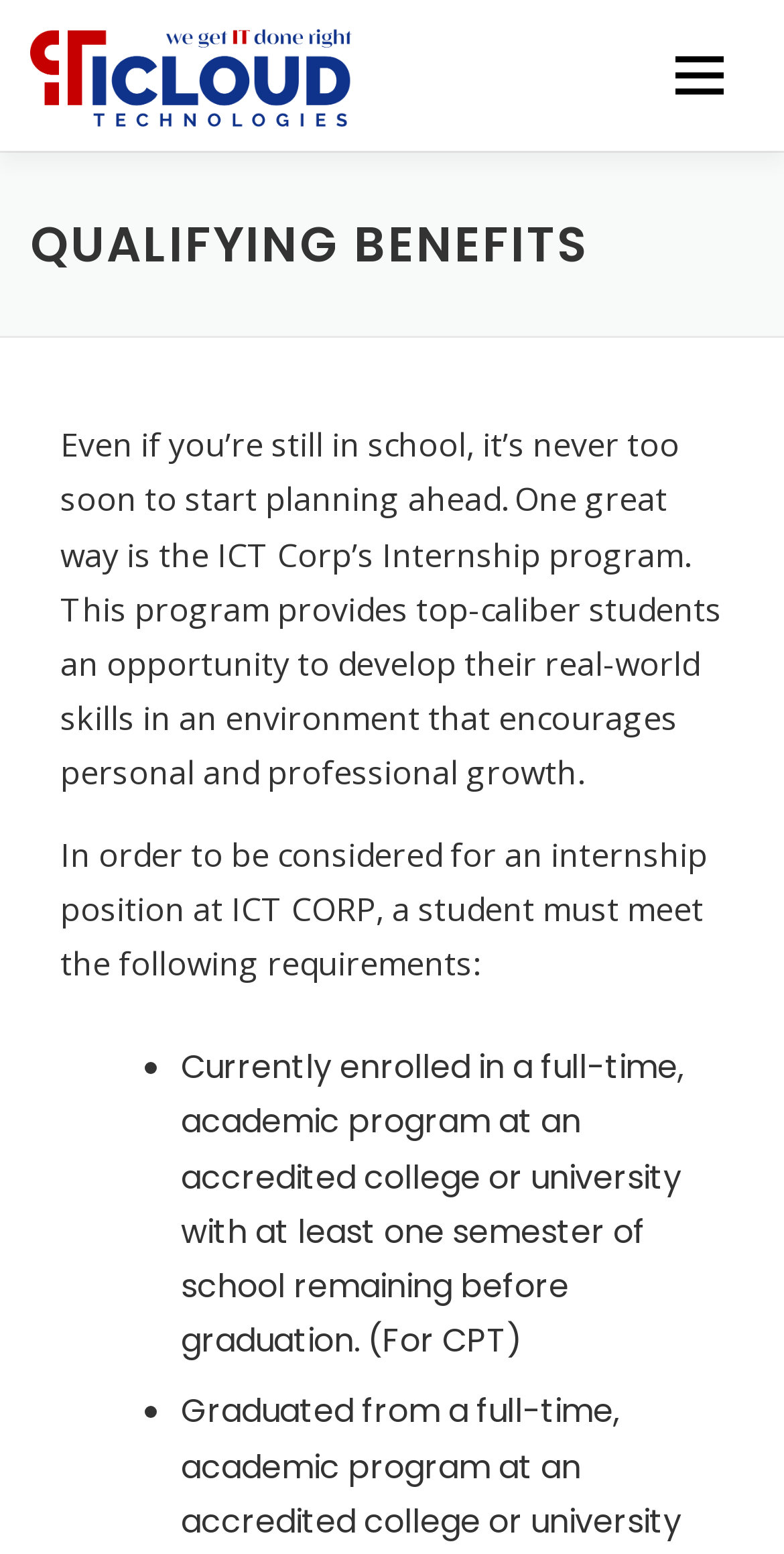Identify the bounding box coordinates of the element that should be clicked to fulfill this task: "check careers". The coordinates should be provided as four float numbers between 0 and 1, i.e., [left, top, right, bottom].

[0.038, 0.291, 0.287, 0.388]